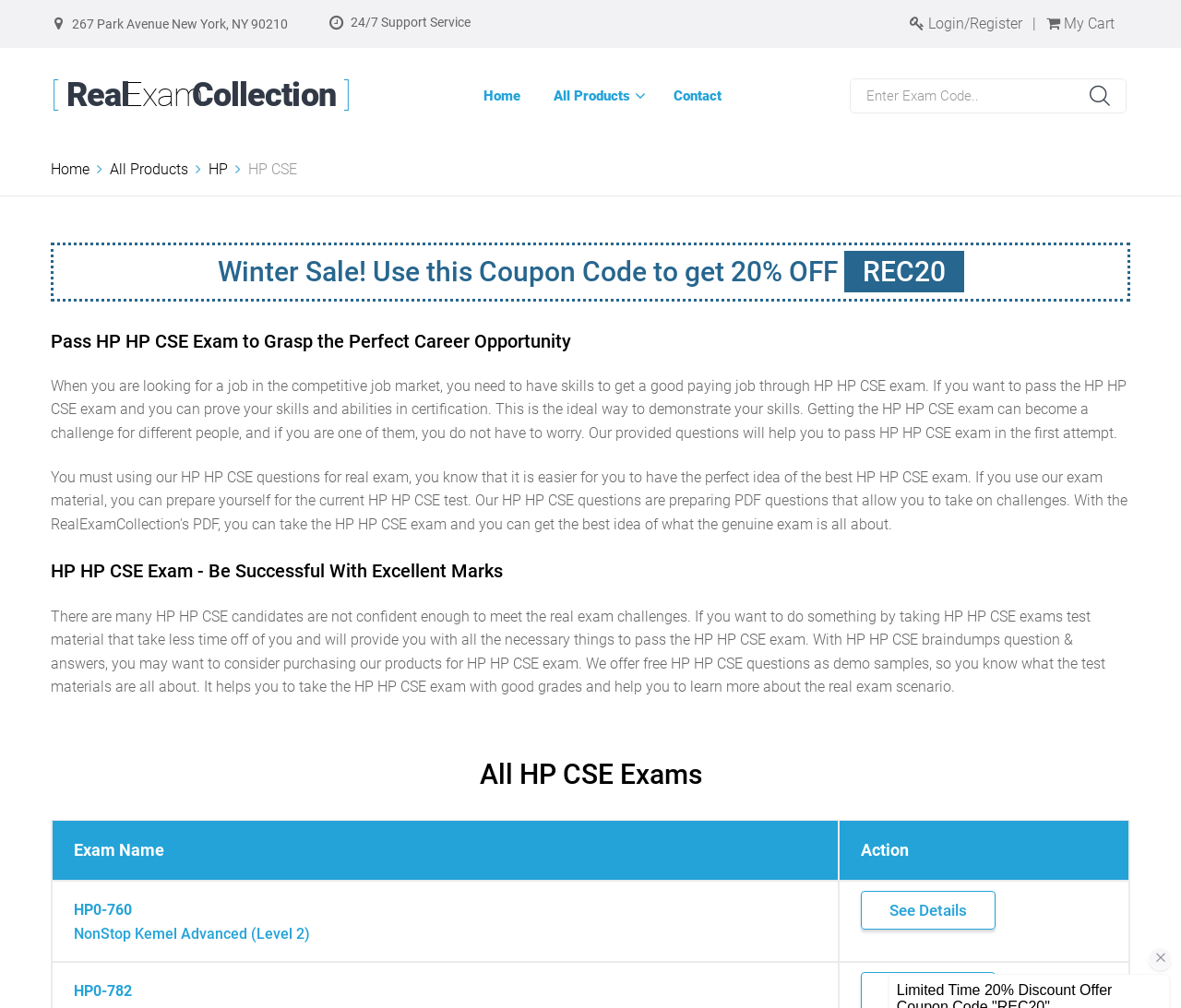Can you identify the bounding box coordinates of the clickable region needed to carry out this instruction: 'See details of HP0-760 NonStop Kemel Advanced (Level 2) exam'? The coordinates should be four float numbers within the range of 0 to 1, stated as [left, top, right, bottom].

[0.729, 0.884, 0.843, 0.922]